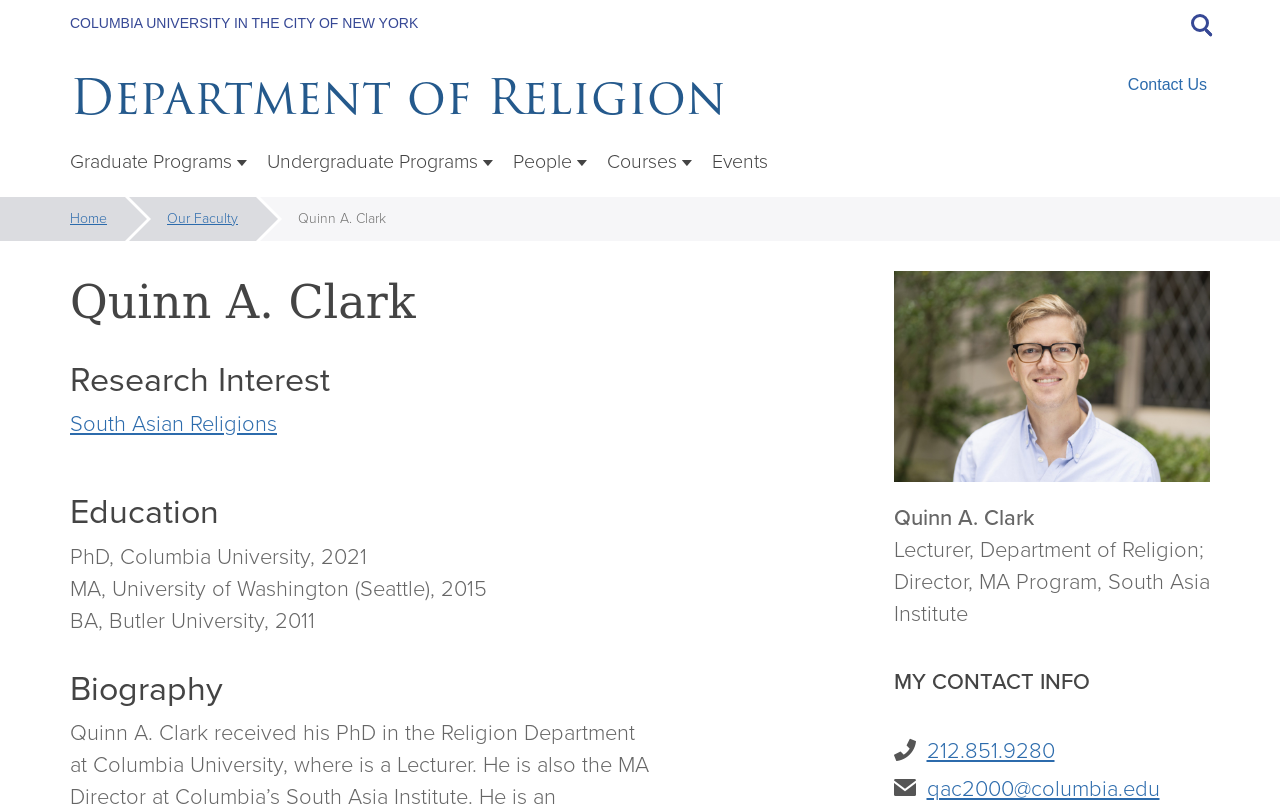What is one of Quinn A. Clark's research interests?
From the screenshot, provide a brief answer in one word or phrase.

South Asian Religions